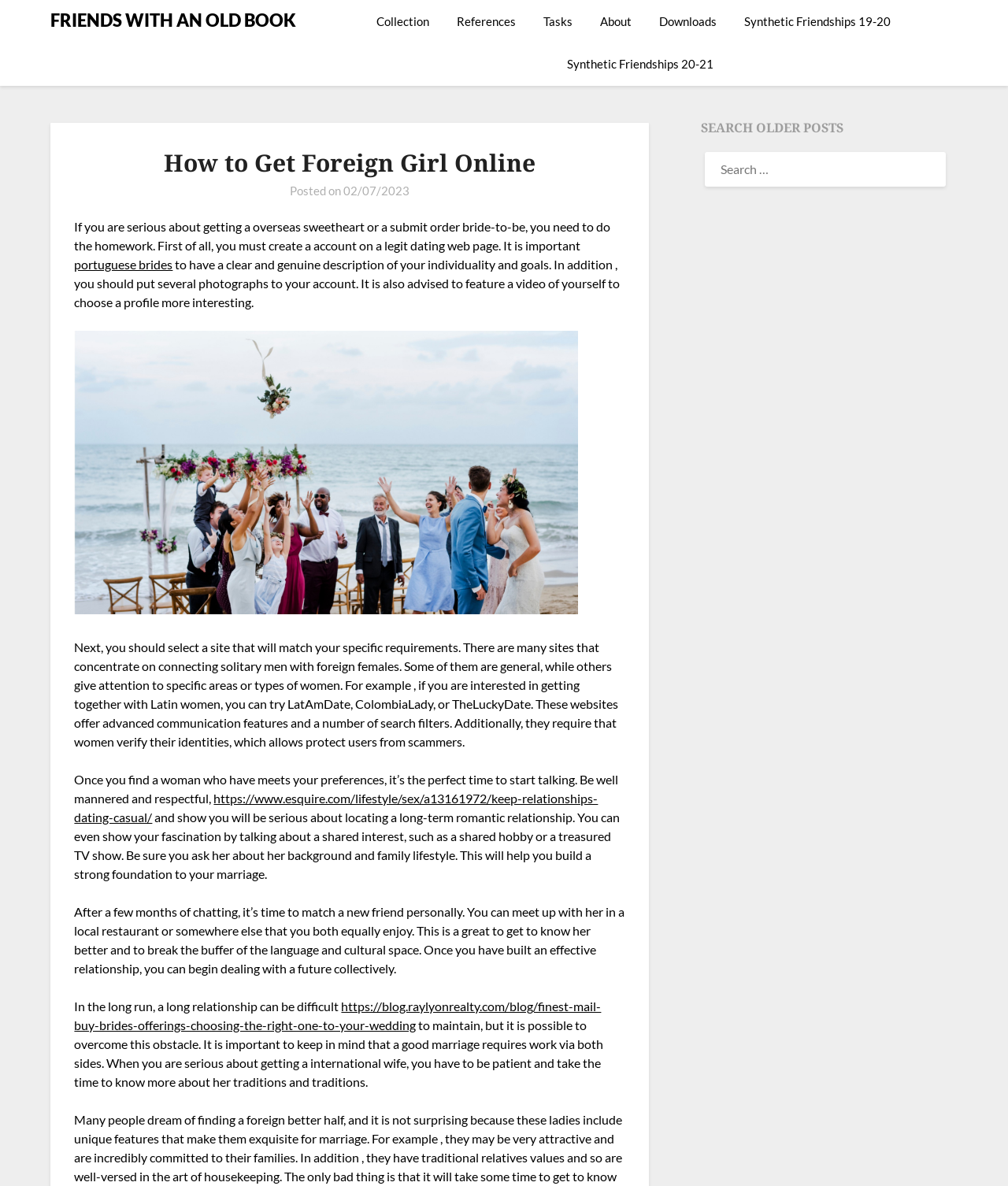Find the headline of the webpage and generate its text content.

How to Get Foreign Girl Online